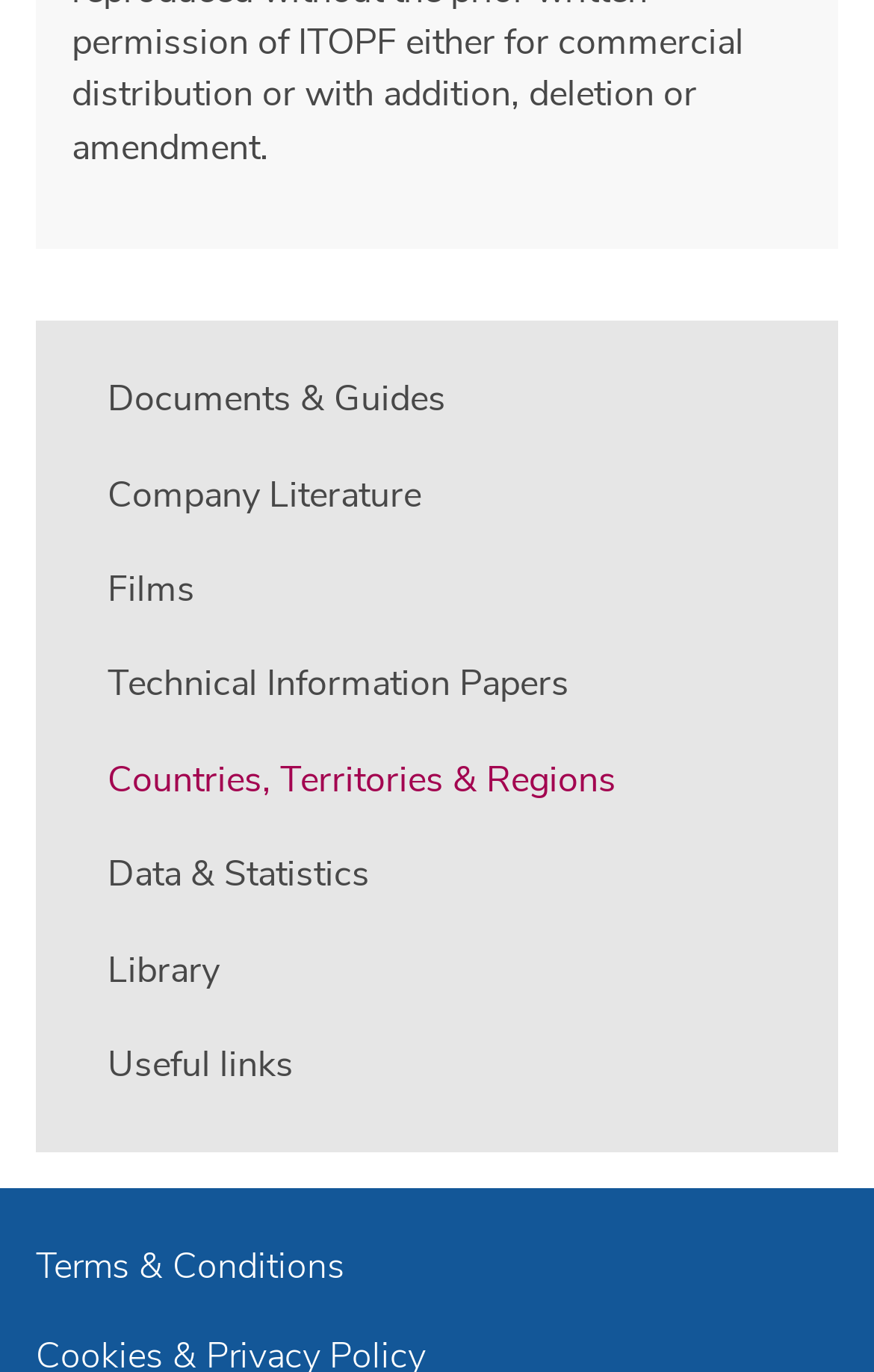Please give the bounding box coordinates of the area that should be clicked to fulfill the following instruction: "View documents and guides". The coordinates should be in the format of four float numbers from 0 to 1, i.e., [left, top, right, bottom].

[0.041, 0.26, 0.592, 0.324]